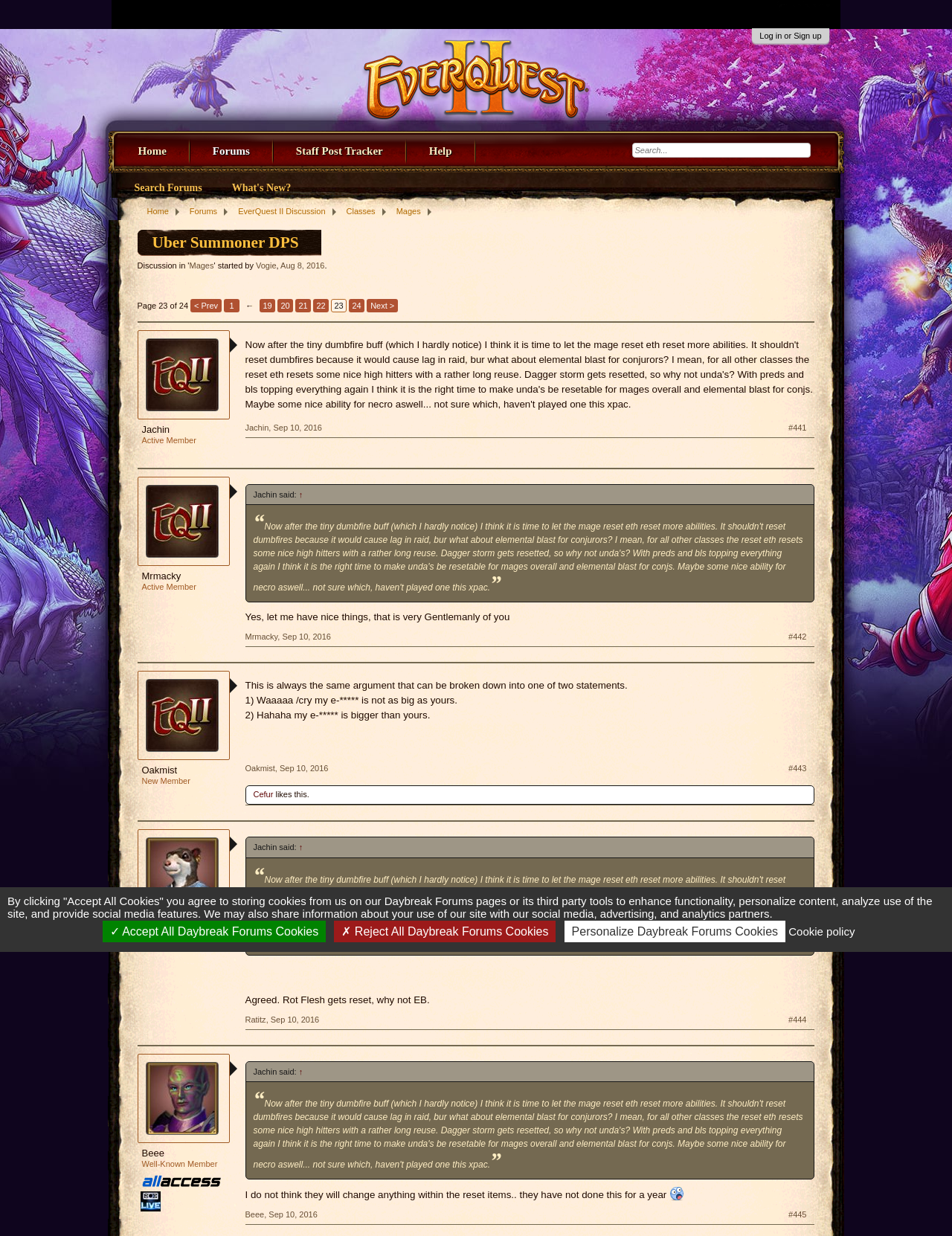Utilize the details in the image to thoroughly answer the following question: What is the topic of discussion in this thread?

I determined the topic by examining the heading element 'Uber Summoner DPS' which is prominently displayed at the top of the page.